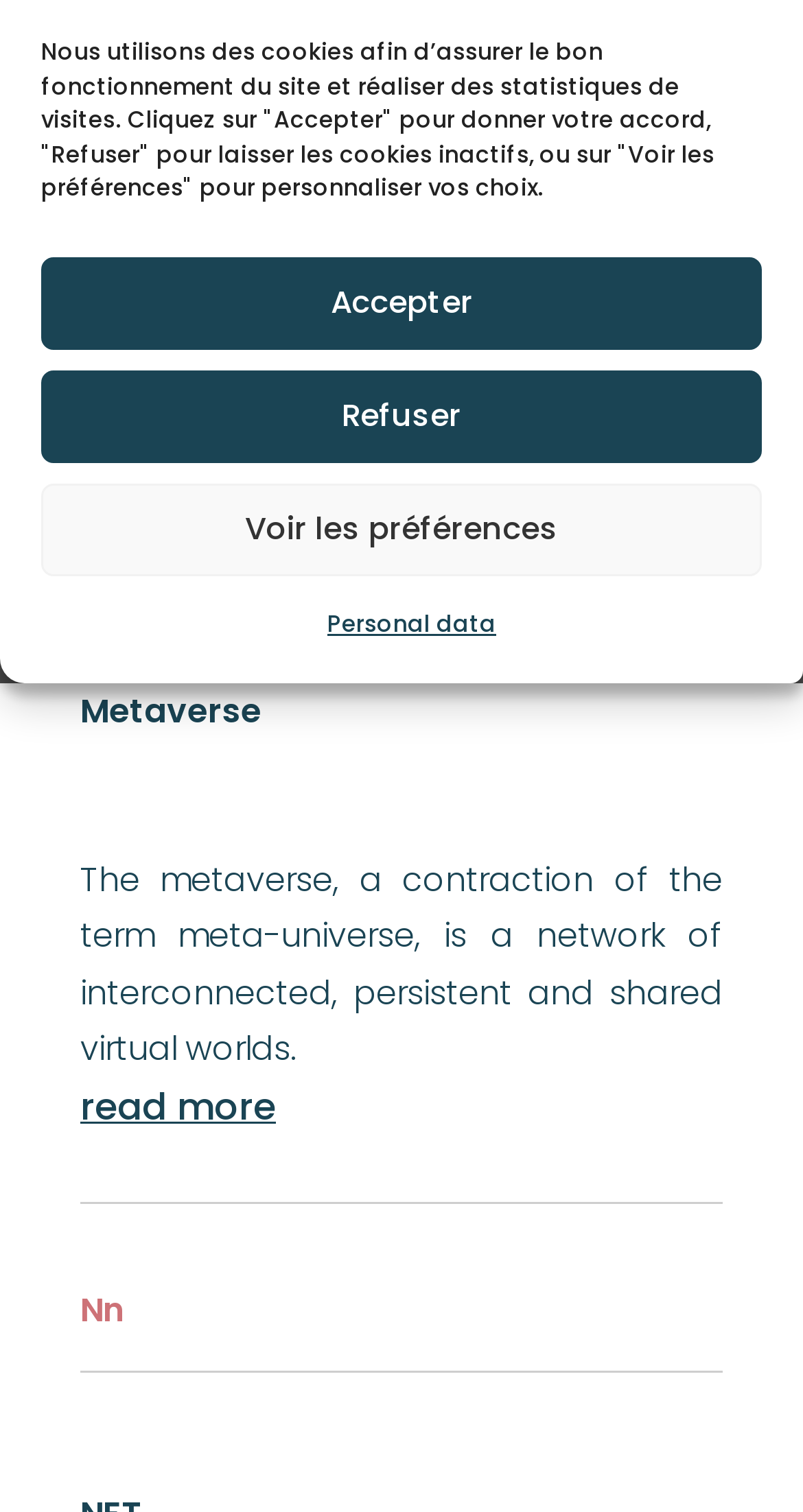Give the bounding box coordinates for the element described as: "read more".

[0.1, 0.712, 0.344, 0.753]